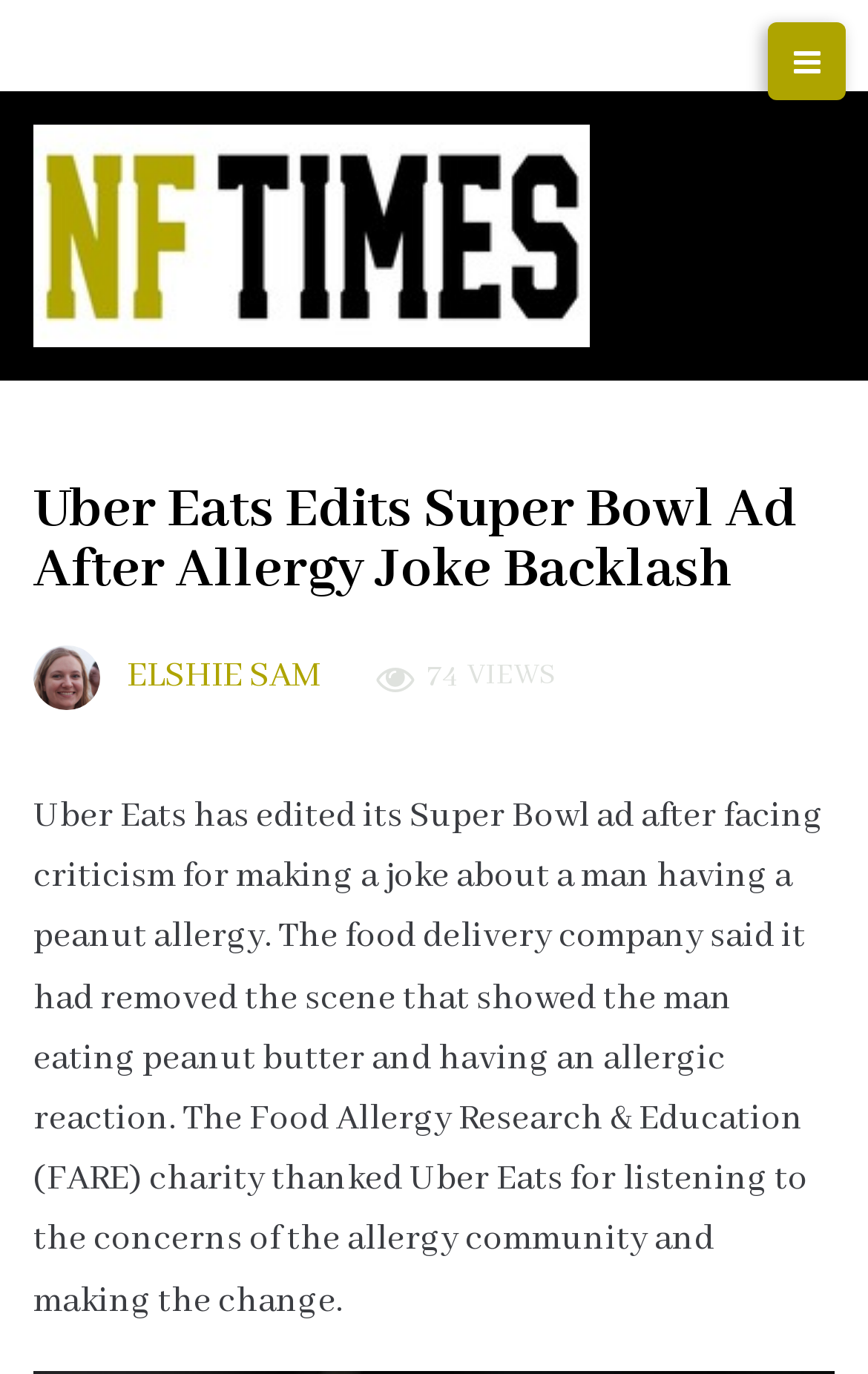Please answer the following question using a single word or phrase: What is the purpose of the button at the top right?

Unknown